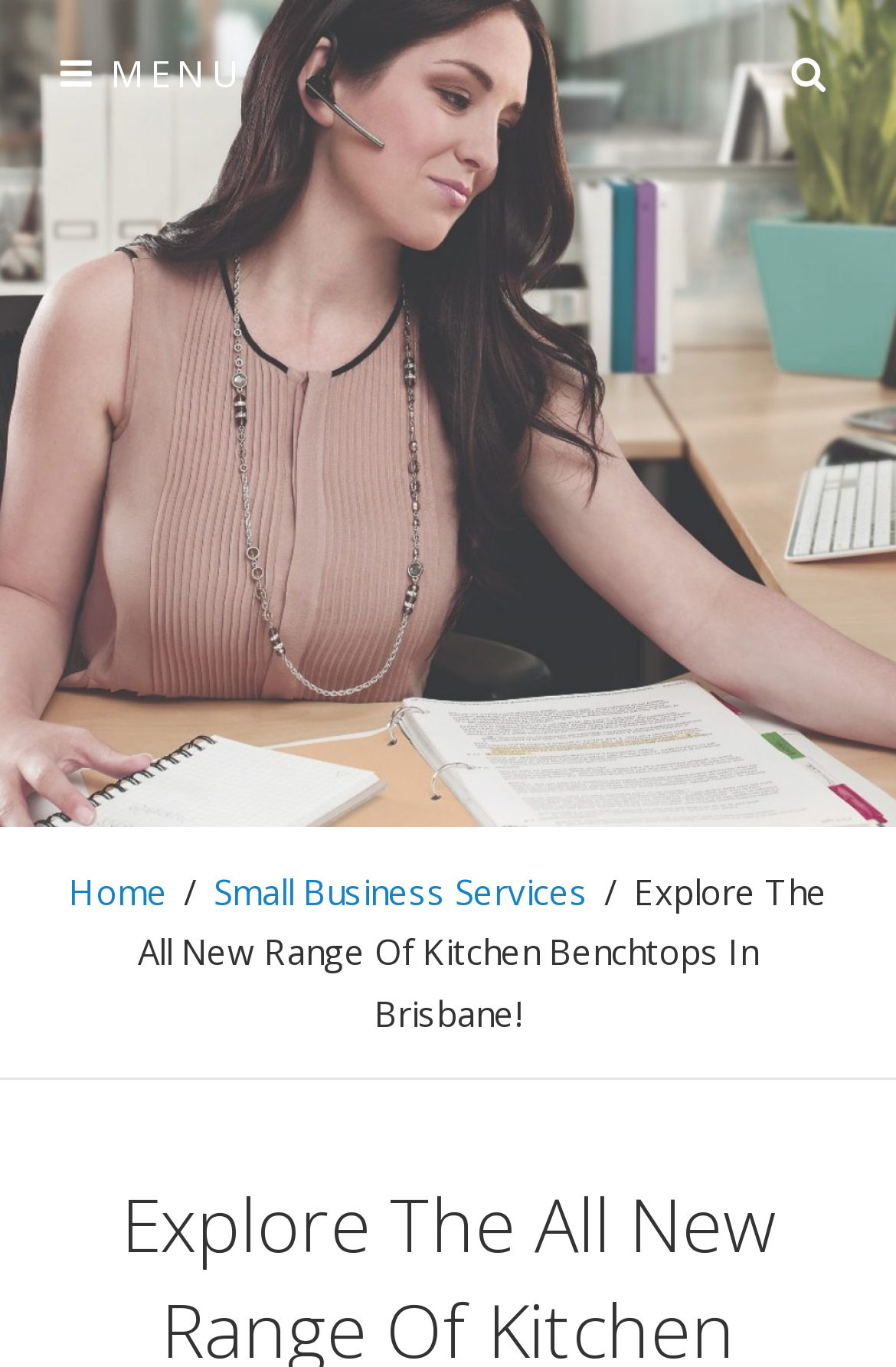What is the name of the company or website?
Provide a fully detailed and comprehensive answer to the question.

The link 'Time Line Online' is displayed at the top of the webpage, suggesting that it is the name of the company or website.